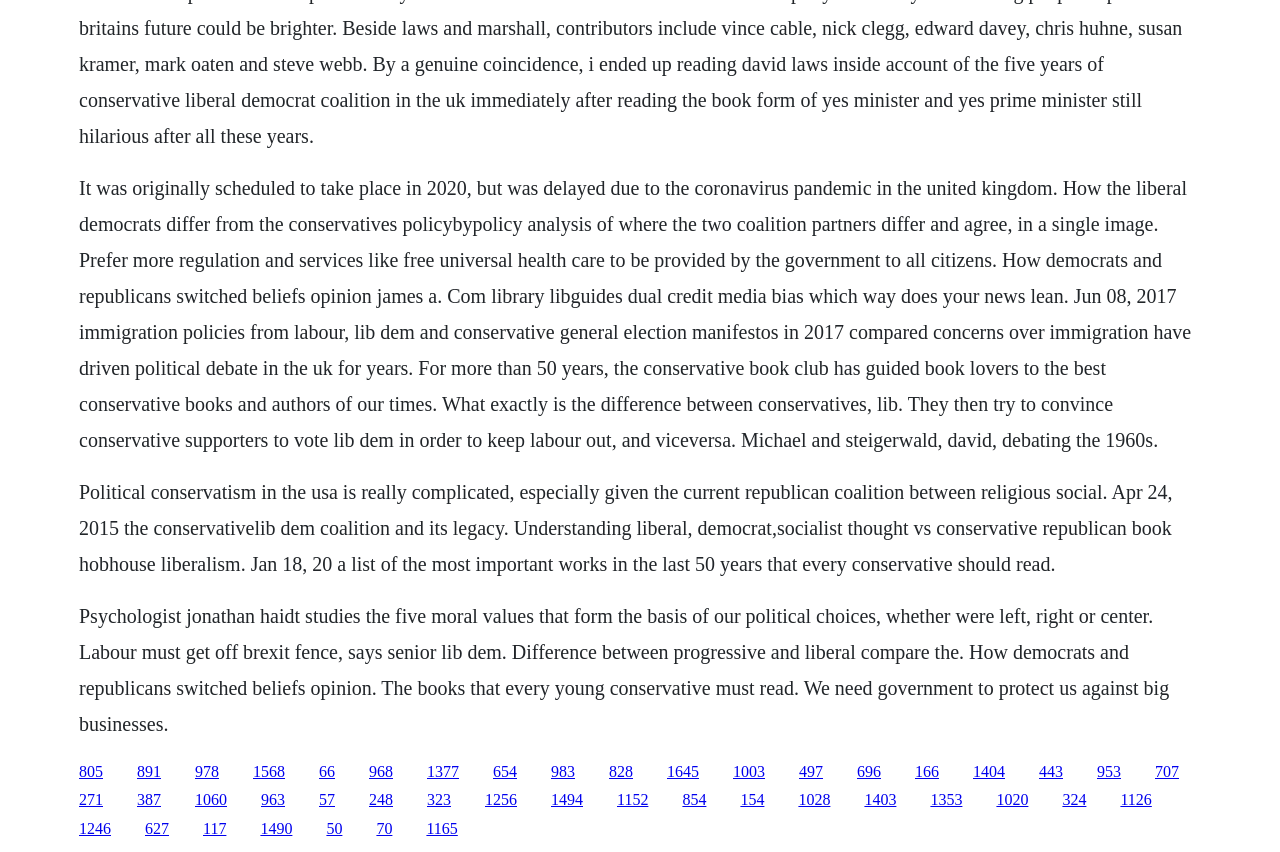Please provide a one-word or short phrase answer to the question:
How many links are present on the webpage?

40